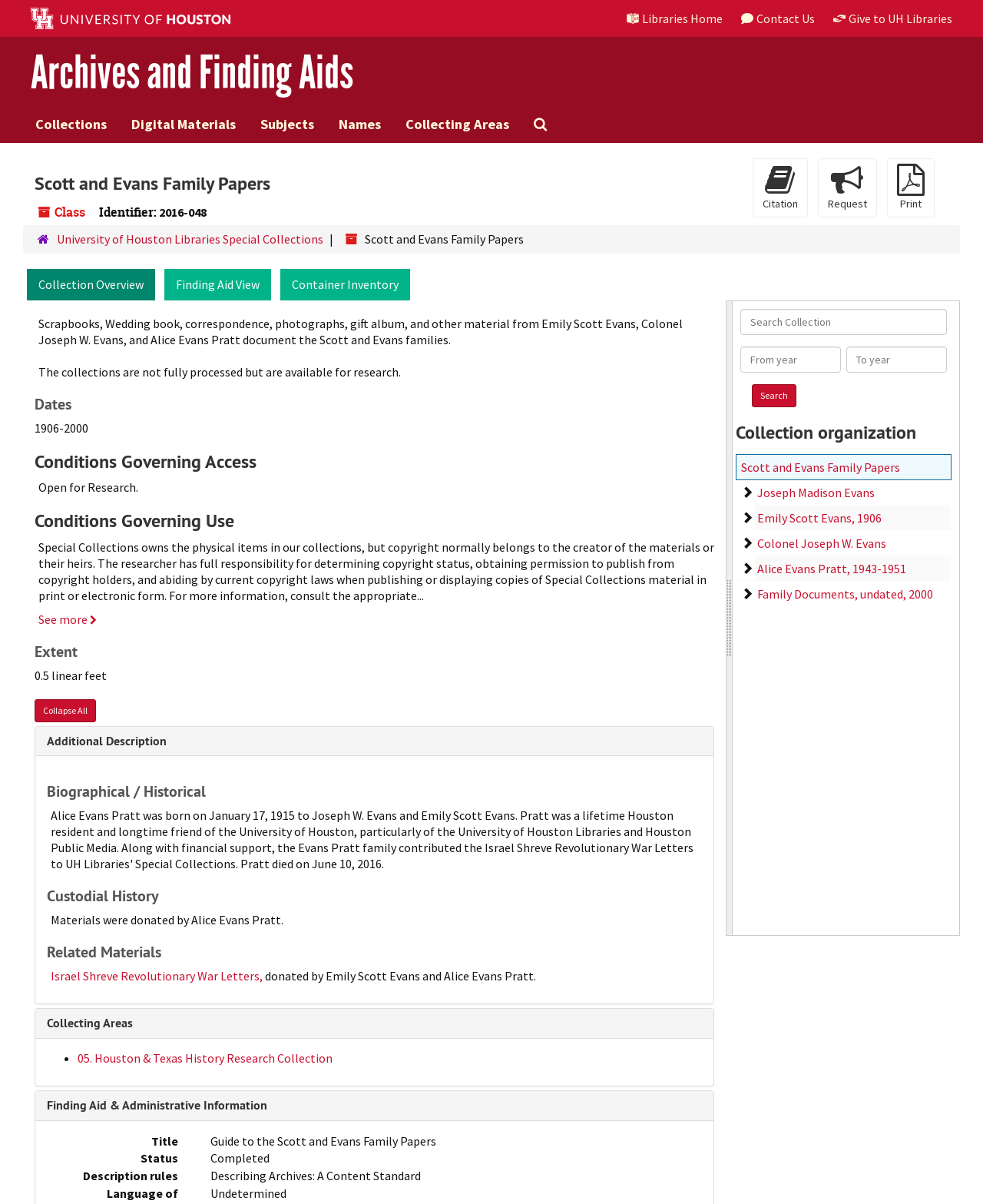Refer to the image and provide an in-depth answer to the question:
What is the status of the finding aid?

I found the answer by looking at the section 'Finding Aid & Administrative Information' which is located at the bottom of the webpage, and it says 'Status: Completed'.